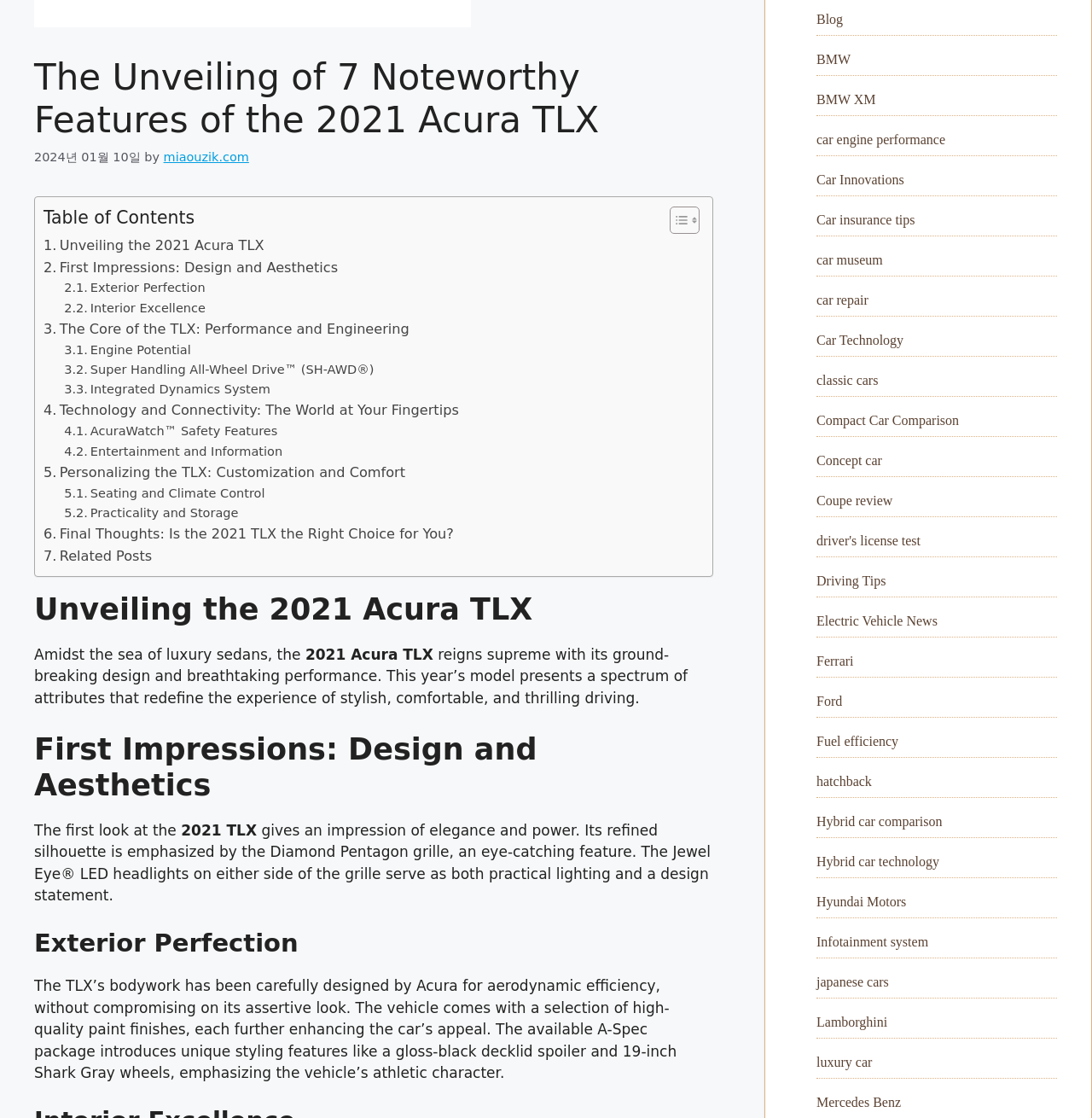Find the bounding box coordinates for the UI element that matches this description: "Hyundai Motors".

[0.748, 0.8, 0.83, 0.813]